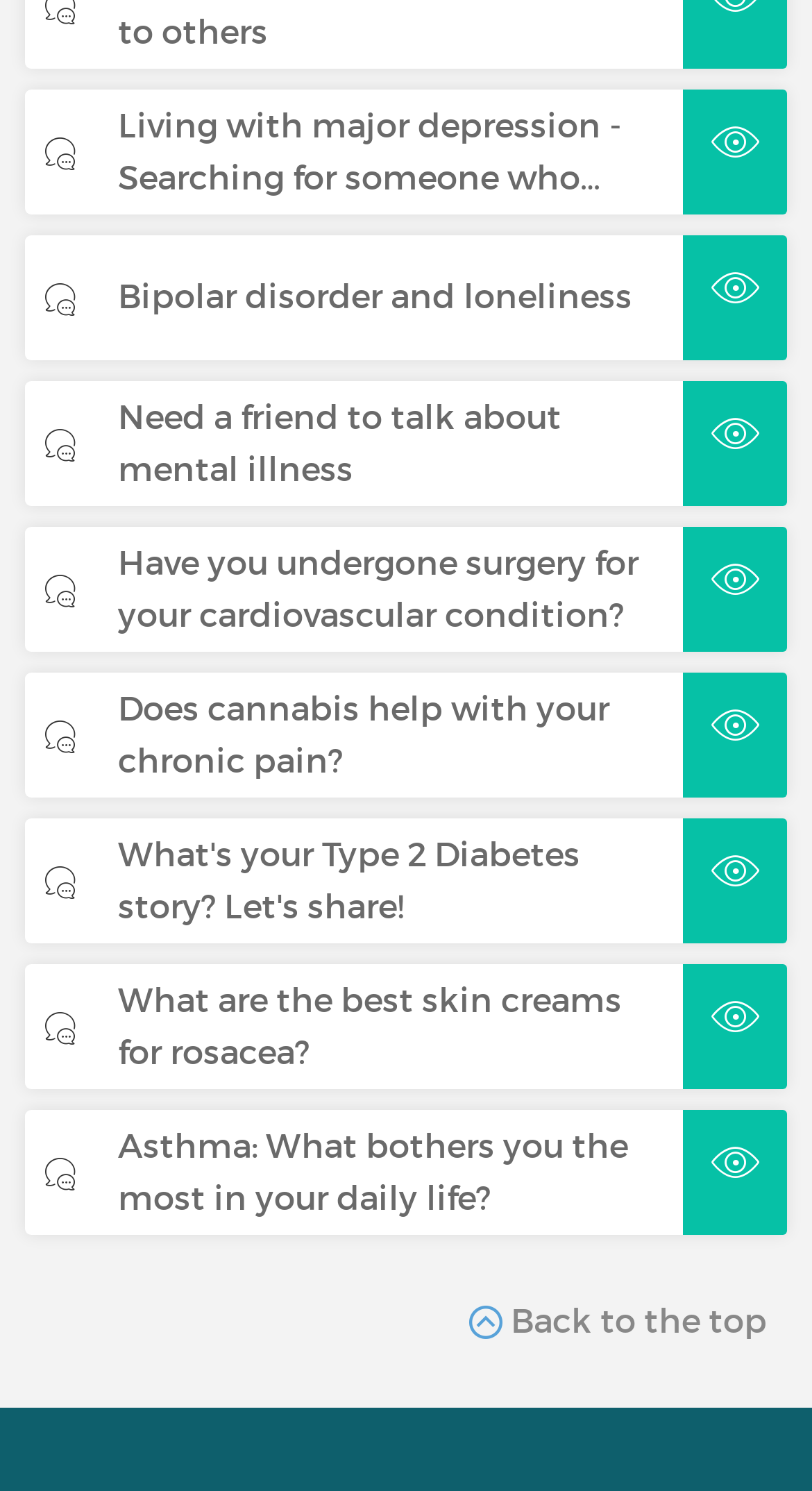Please respond to the question using a single word or phrase:
What is the topic of the first link?

Major depression